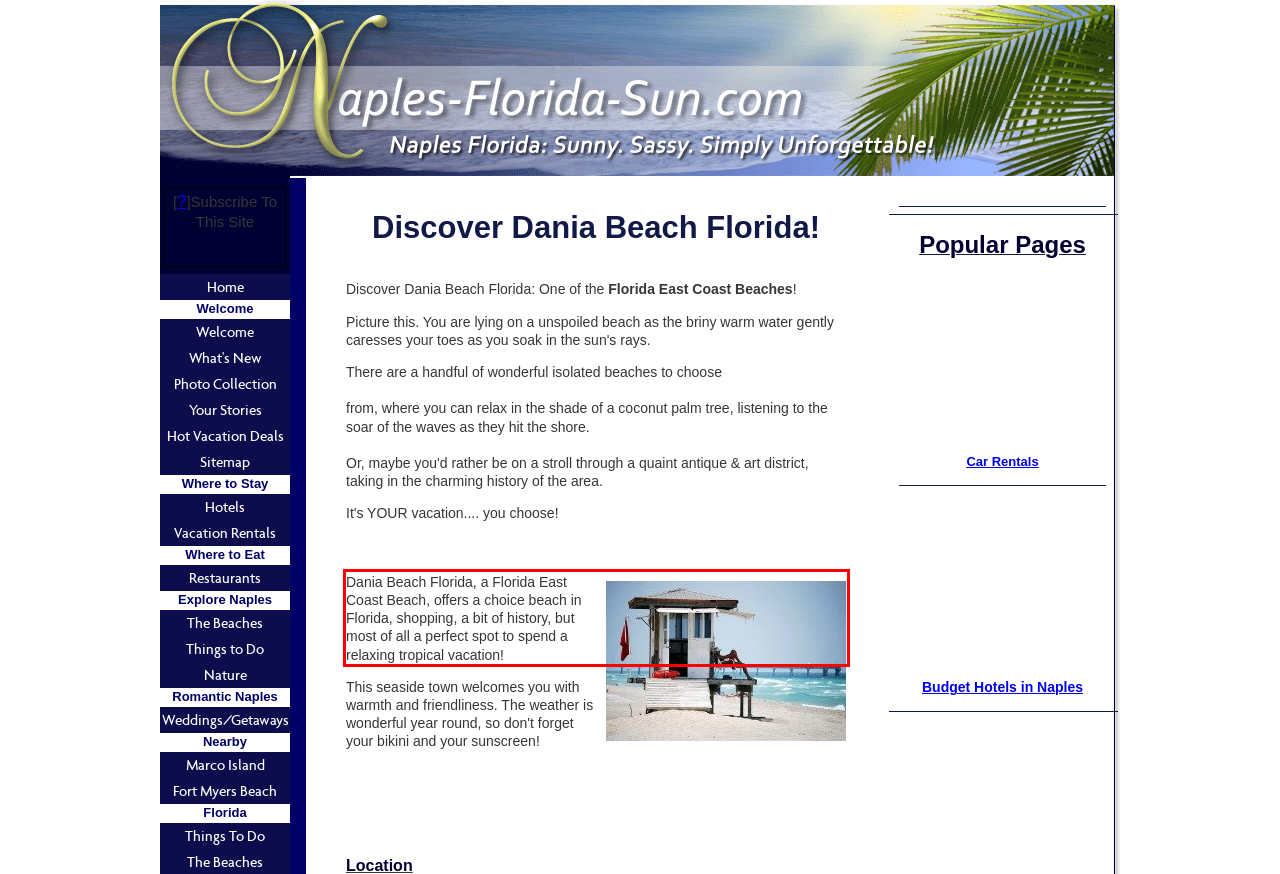By examining the provided screenshot of a webpage, recognize the text within the red bounding box and generate its text content.

Dania Beach Florida, a Florida East Coast Beach, offers a choice beach in Florida, shopping, a bit of history, but most of all a perfect spot to spend a relaxing tropical vacation!